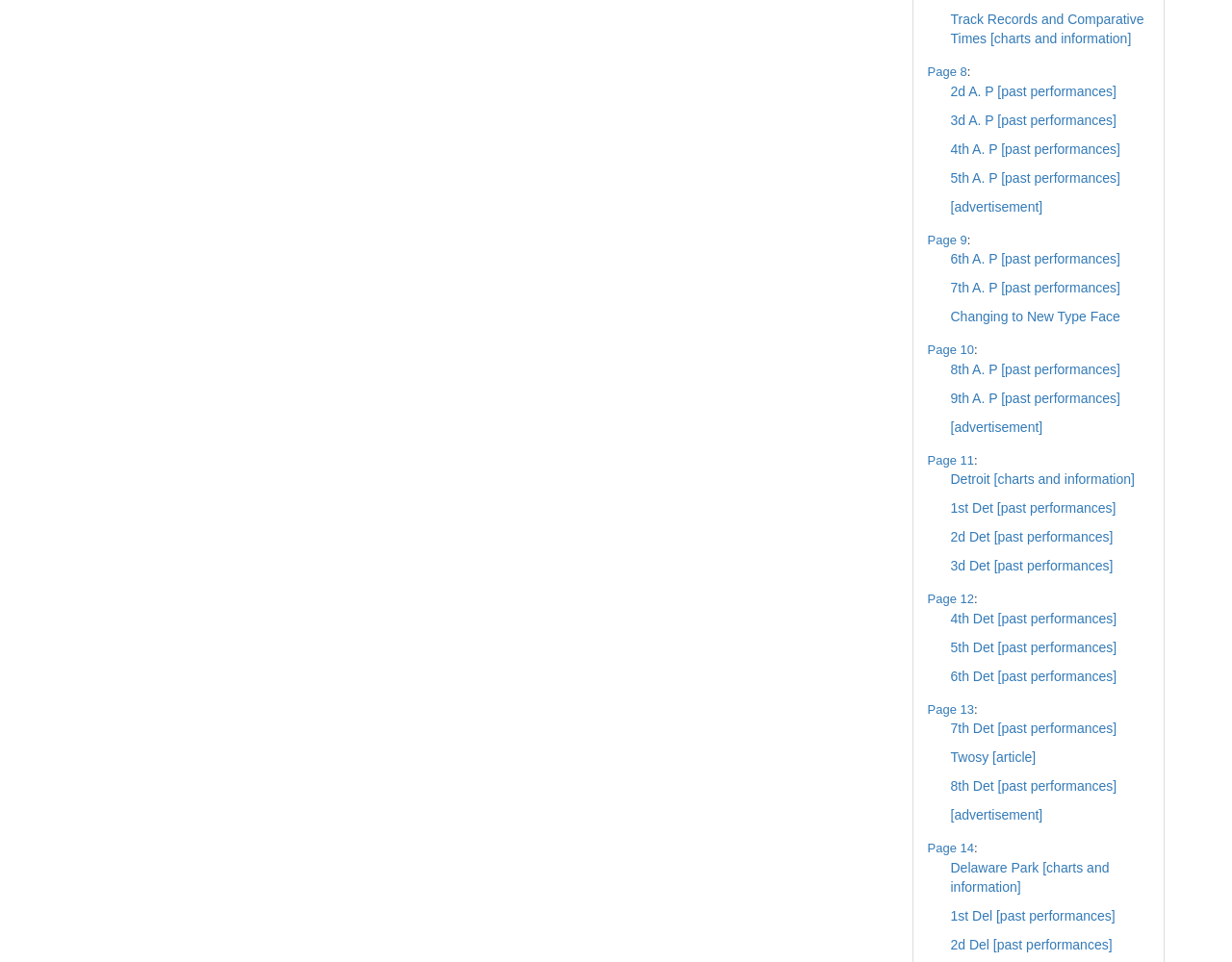What is the name of the last article?
Using the image, answer in one word or phrase.

Twosy